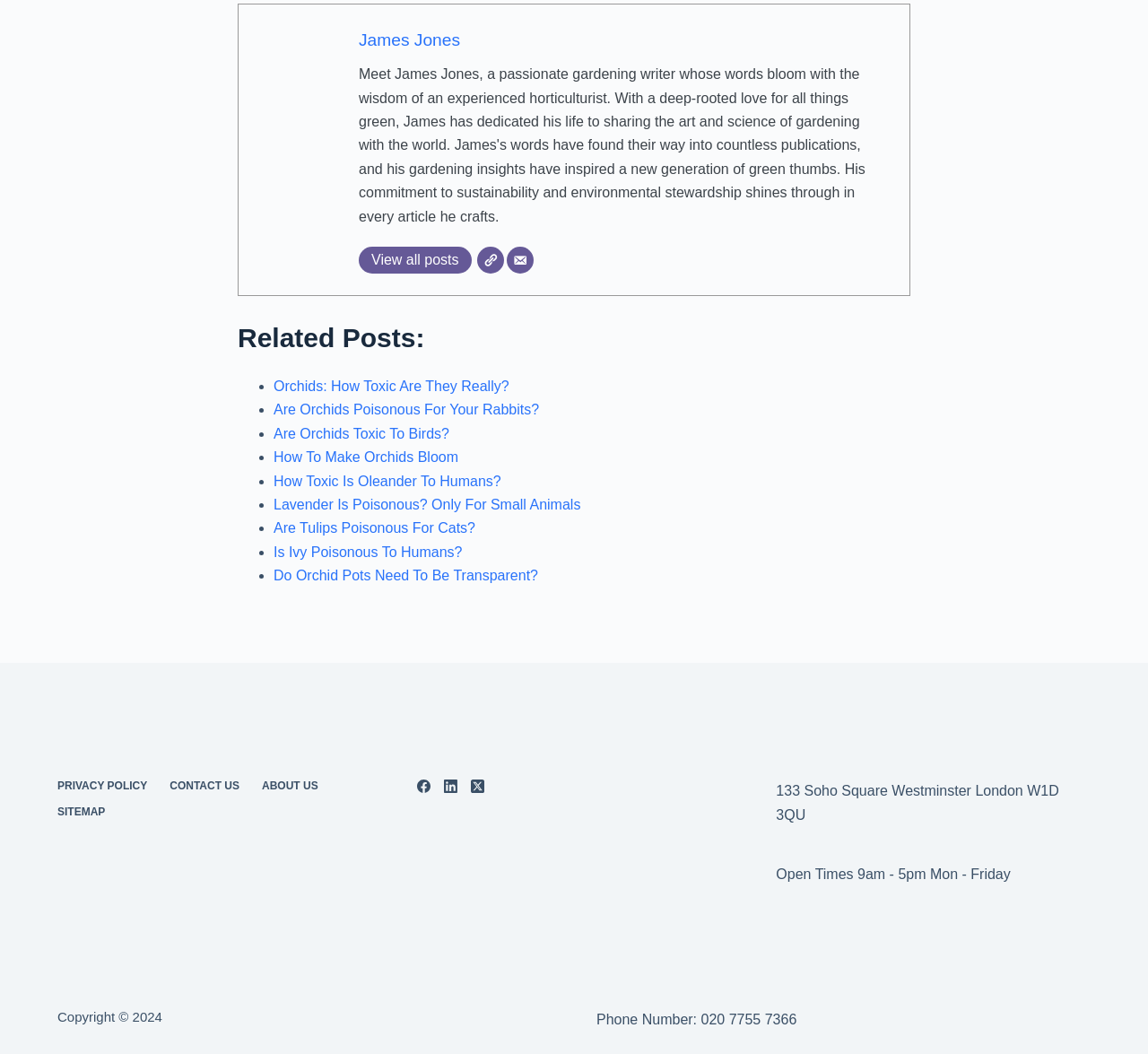Determine the bounding box coordinates for the UI element matching this description: "Sitemap".

[0.04, 0.764, 0.101, 0.777]